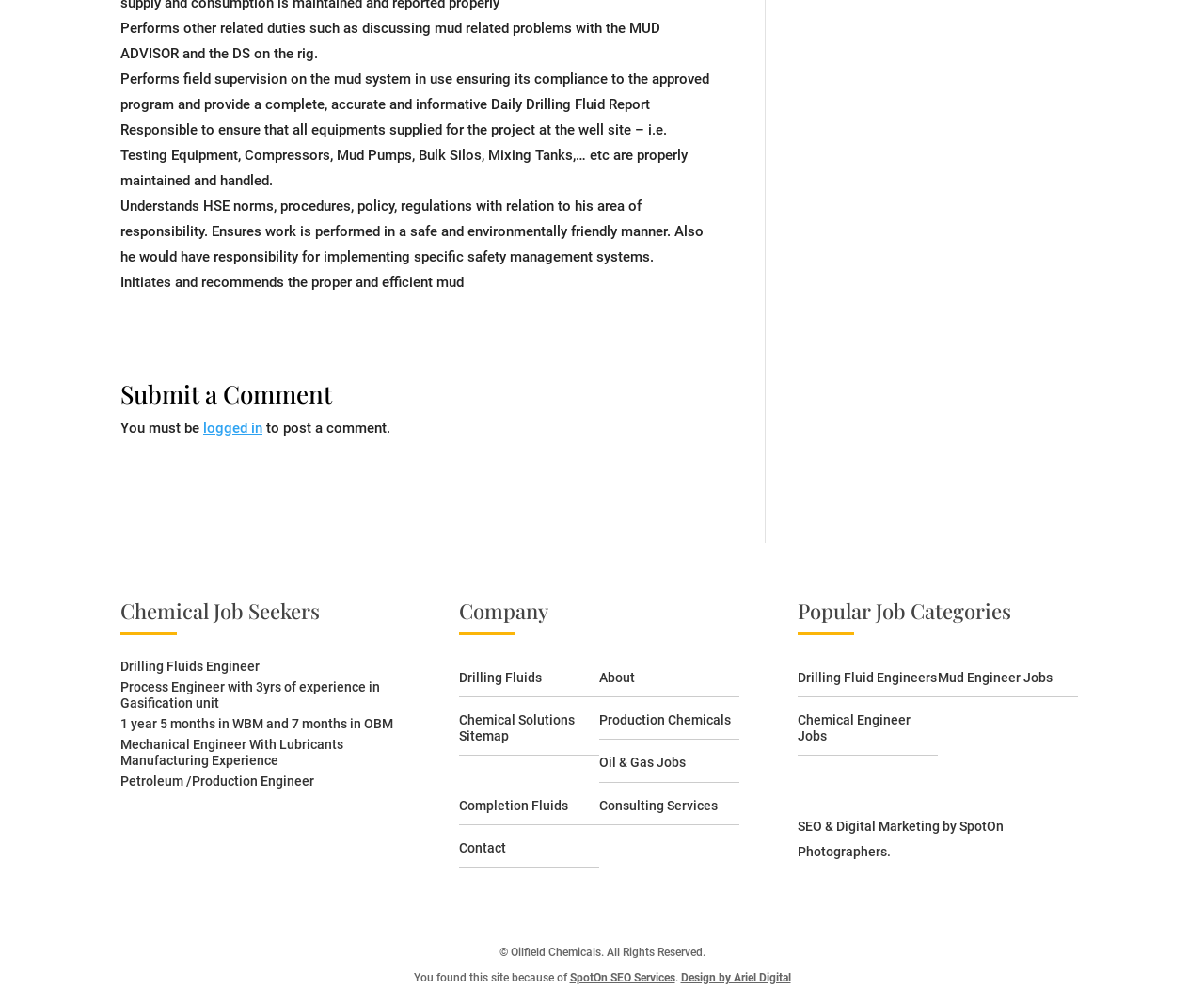Using the provided element description, identify the bounding box coordinates as (top-left x, top-left y, bottom-right x, bottom-right y). Ensure all values are between 0 and 1. Description: Contact

[0.381, 0.836, 0.42, 0.851]